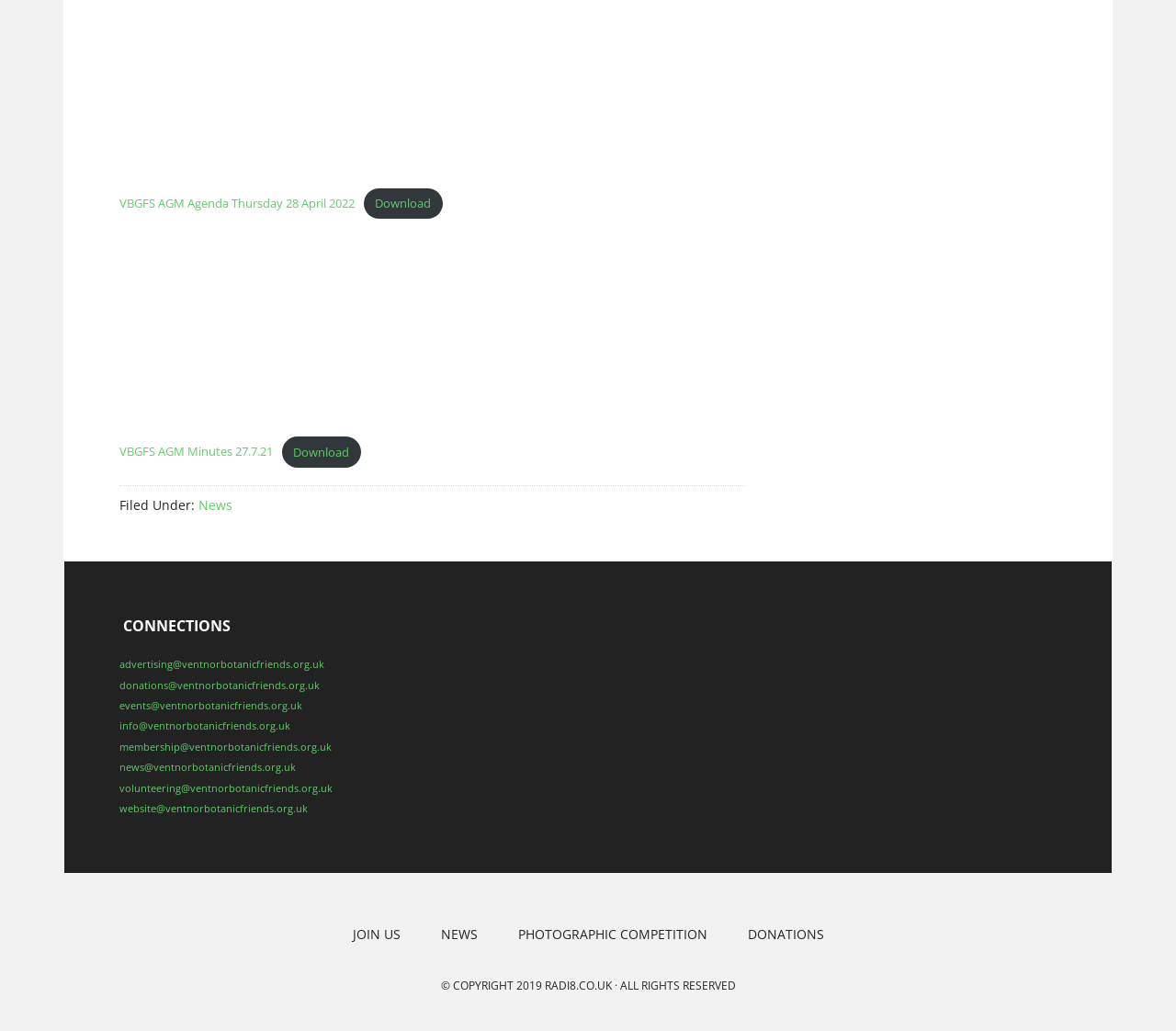Please give a succinct answer using a single word or phrase:
What is the copyright year of the webpage?

2019